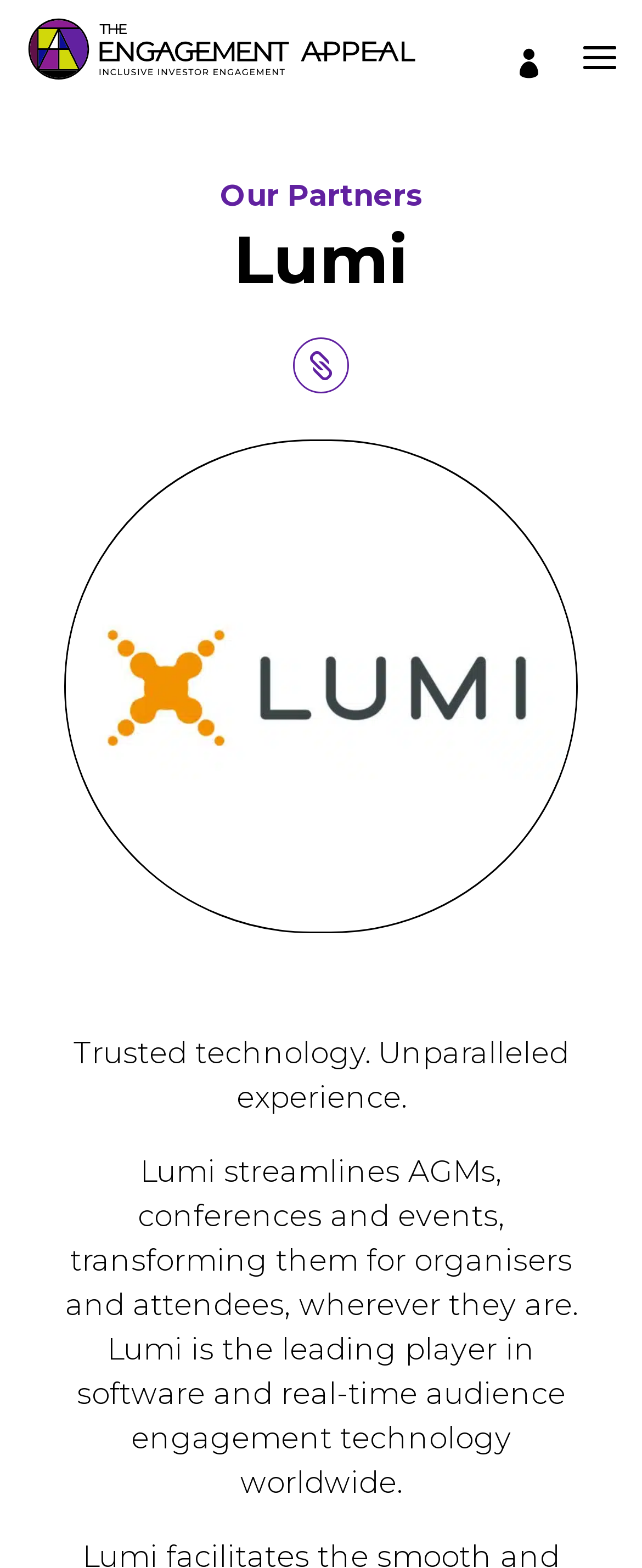Give a comprehensive overview of the webpage, including key elements.

The webpage is titled "Lumi - The Engagement Appeal" and features a prominent link with the same text at the top, accompanied by an image with the same description. To the right of this link is another link with a icon represented by "\ue08a".

Below the title section, there are two headings, "Our Partners" and "Lumi", positioned side by side, taking up most of the width of the page.

Further down, there is a link with an icon represented by "\ue02b", situated roughly in the middle of the page. Above this link, there is a paragraph of text that reads "Trusted technology. Unparalleled experience." 

Below the link, there is a longer paragraph of text that describes Lumi's services, stating that it streamlines AGMs, conferences, and events, and is a leading player in software and real-time audience engagement technology worldwide. This text takes up a significant portion of the page, spanning from the left to the right edge.